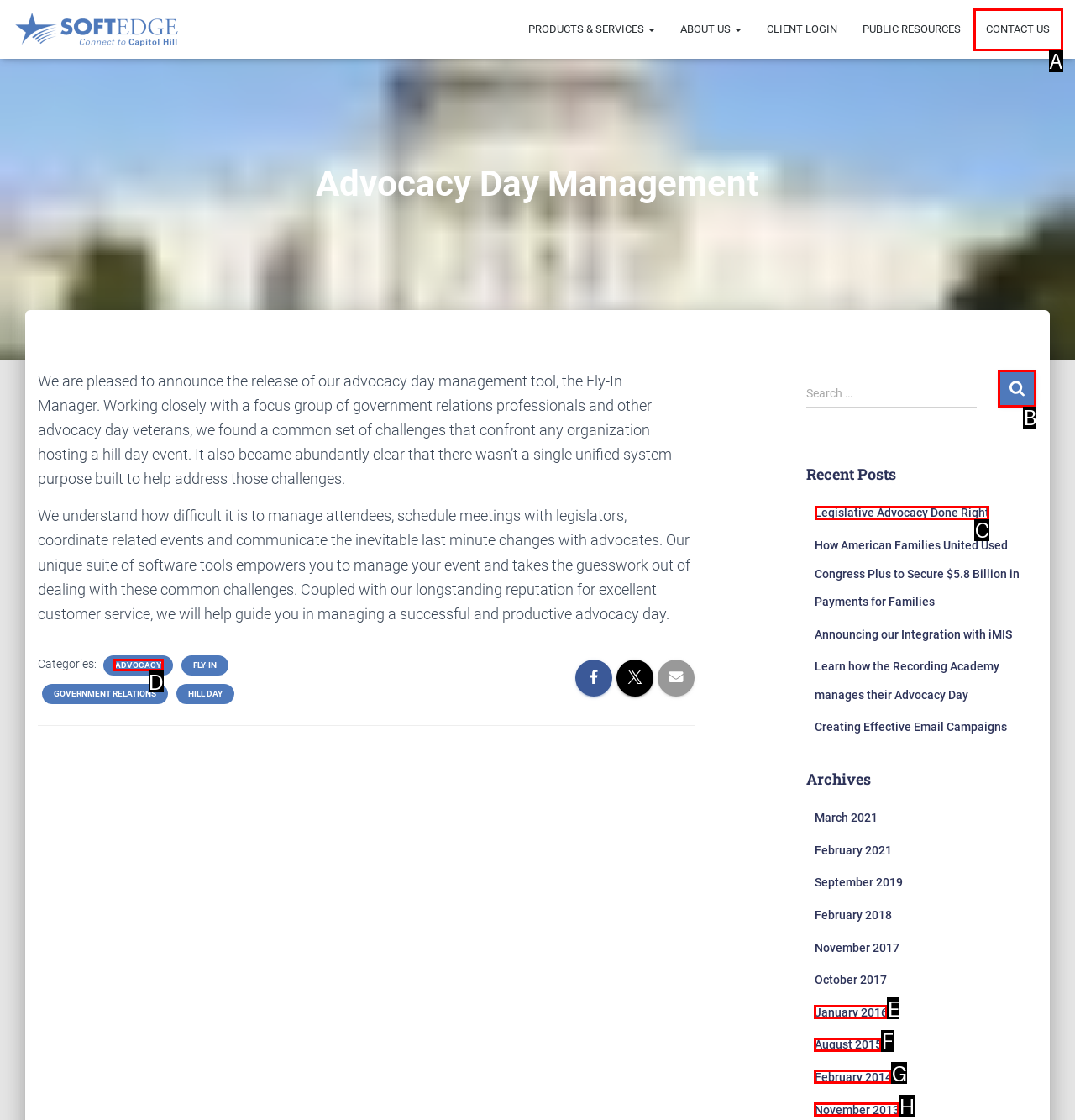Identify the correct UI element to click on to achieve the task: Read the 'Legislative Advocacy Done Right' post. Provide the letter of the appropriate element directly from the available choices.

C